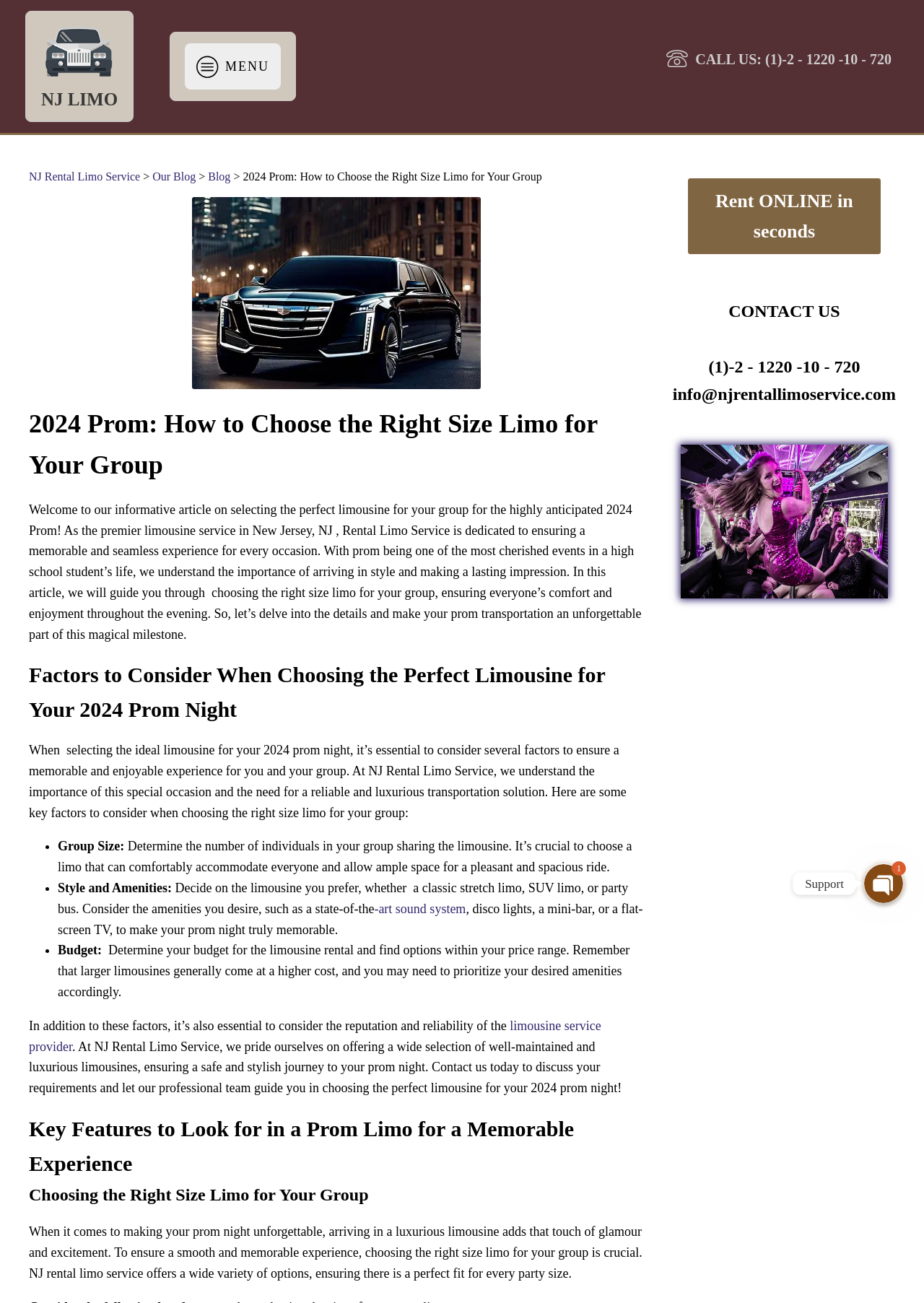Find the bounding box coordinates of the clickable region needed to perform the following instruction: "Click the 'Rent ONLINE in seconds' button". The coordinates should be provided as four float numbers between 0 and 1, i.e., [left, top, right, bottom].

[0.744, 0.137, 0.953, 0.195]